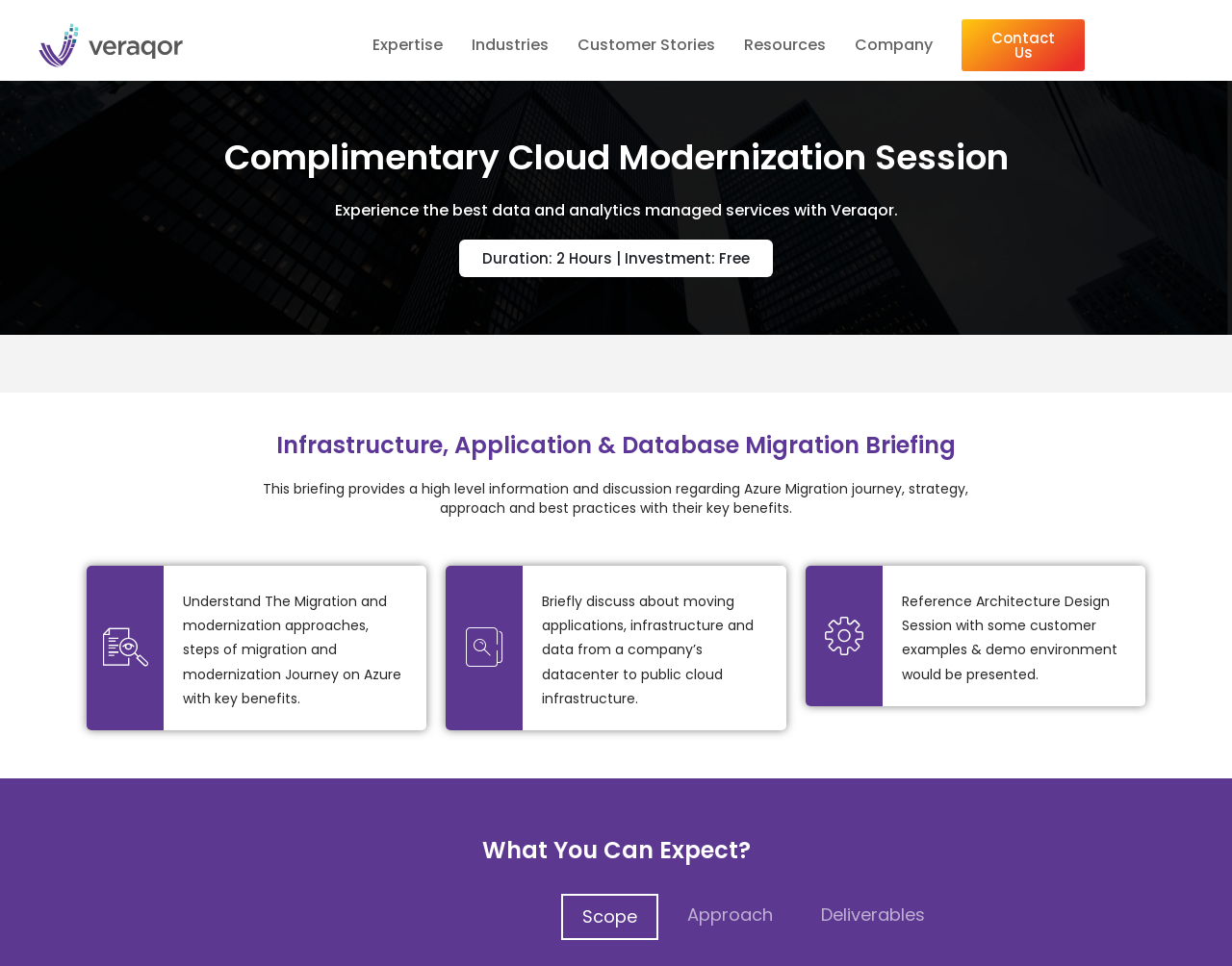Can you give a comprehensive explanation to the question given the content of the image?
How many sections are there in the 'What You Can Expect?' part?

The number of sections in the 'What You Can Expect?' part can be found by counting the static text elements that are children of the heading 'What You Can Expect?'. There are three static text elements: 'Scope', 'Approach', and 'Deliverables'.